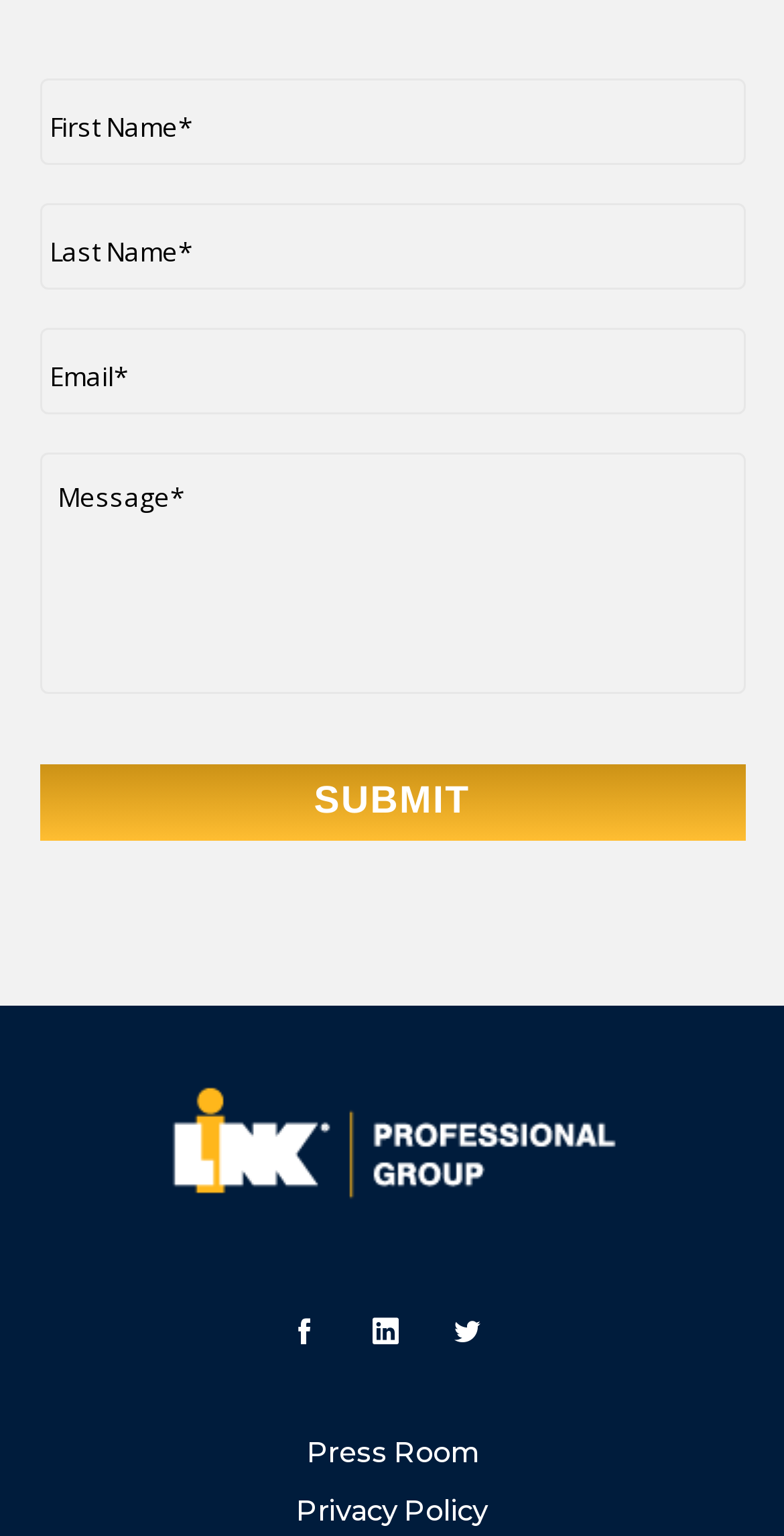Find the bounding box coordinates for the area that should be clicked to accomplish the instruction: "Enter last name".

[0.05, 0.133, 0.95, 0.189]